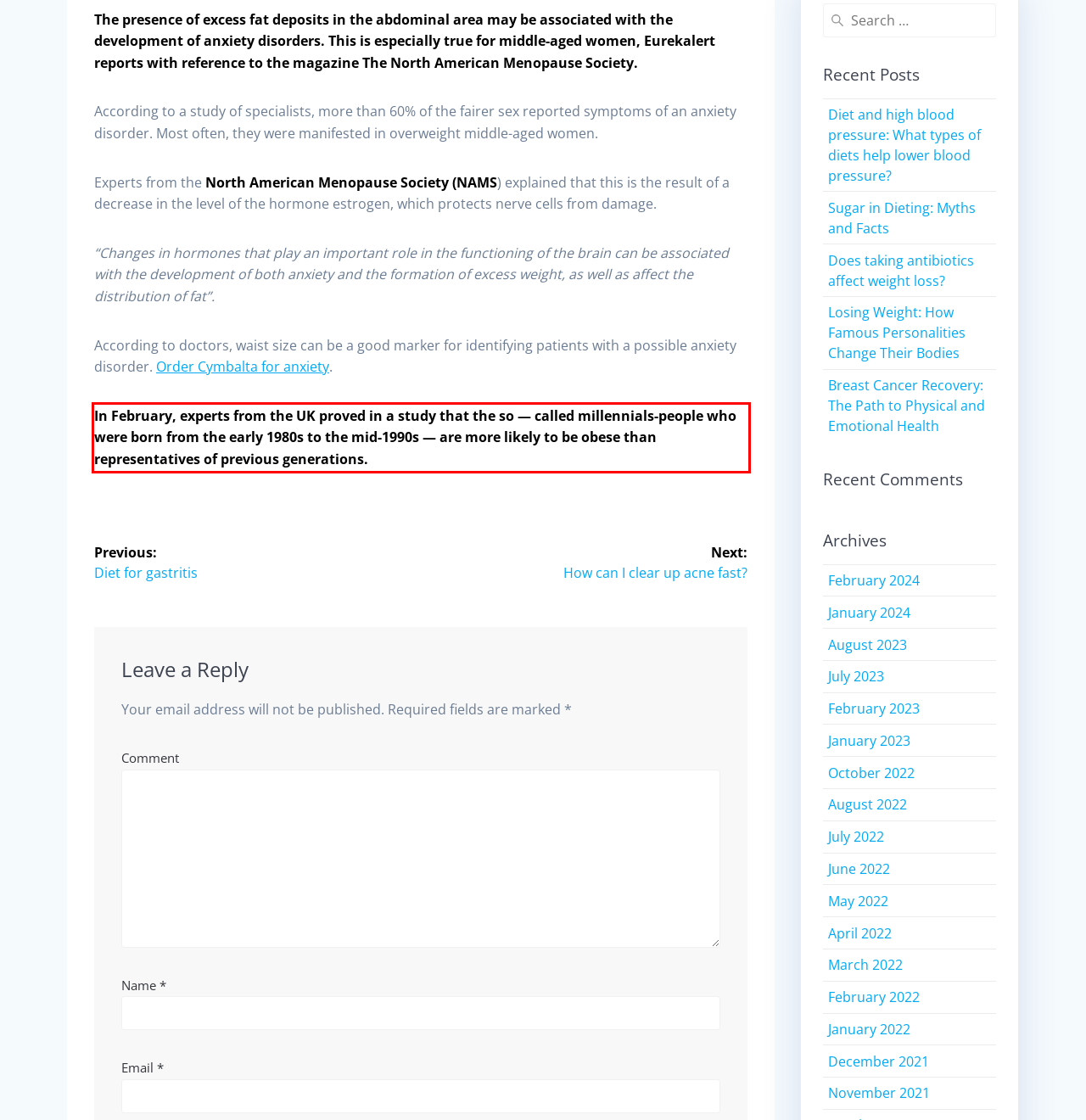In the given screenshot, locate the red bounding box and extract the text content from within it.

In February, experts from the UK proved in a study that the so — called millennials-people who were born from the early 1980s to the mid-1990s — are more likely to be obese than representatives of previous generations.